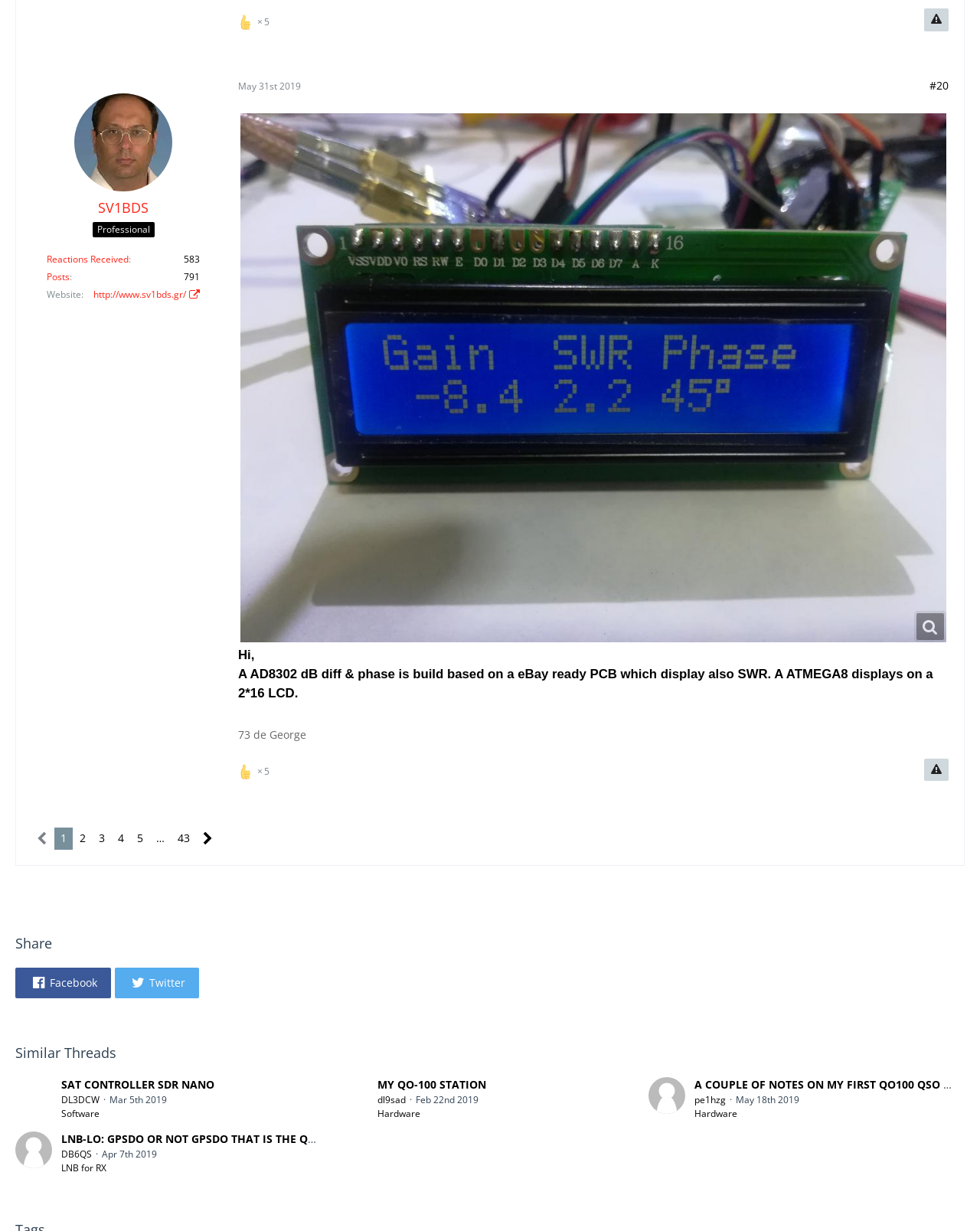Find the bounding box coordinates corresponding to the UI element with the description: "May 31st 2019". The coordinates should be formatted as [left, top, right, bottom], with values as floats between 0 and 1.

[0.243, 0.064, 0.307, 0.075]